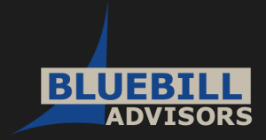Use the information in the screenshot to answer the question comprehensively: What is the background color of the logo?

The logo's background is a dark beige color, which provides a nice contrast to the bold blue letters of the logo, allowing it to stand out clearly and emphasizing the brand identity of Bluebill Advisors.